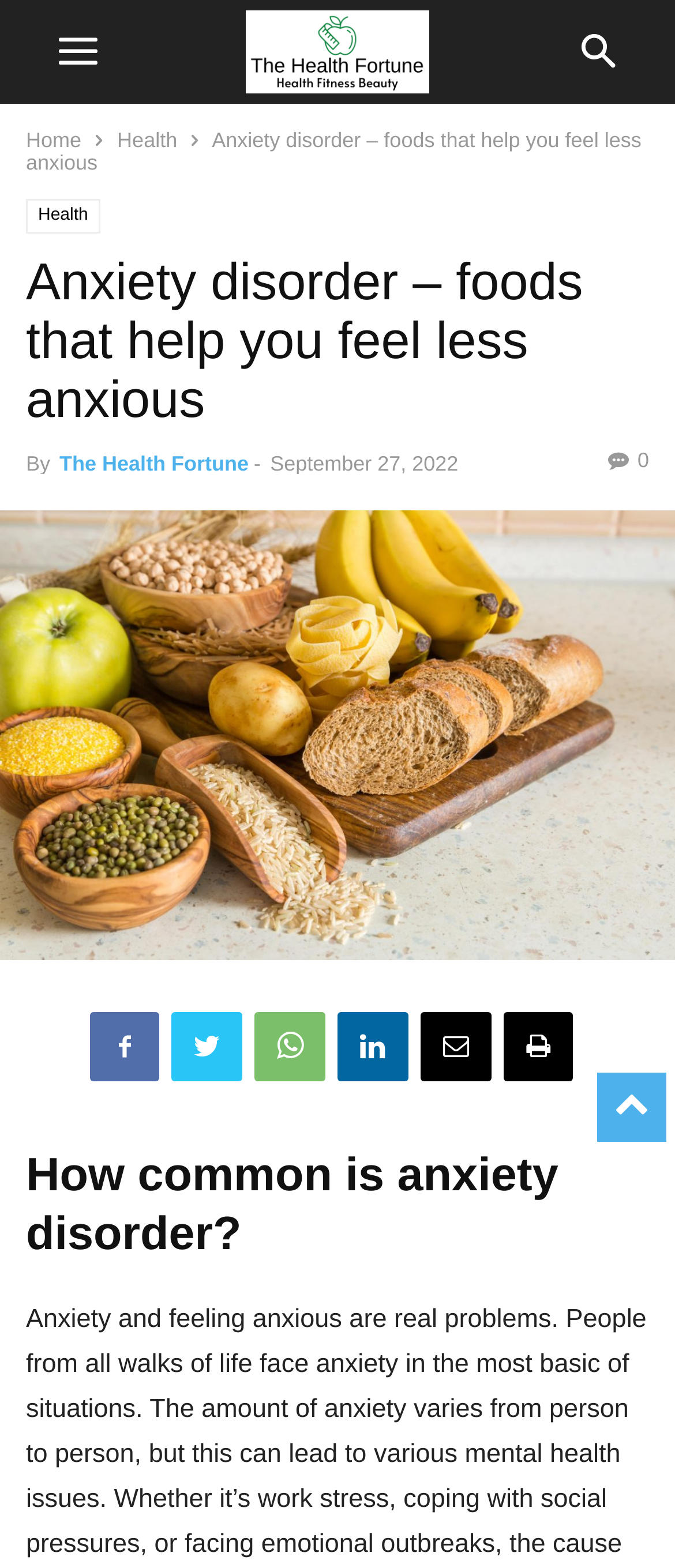From the element description: "alt="anxiety disorder" title="anxiety disorder"", extract the bounding box coordinates of the UI element. The coordinates should be expressed as four float numbers between 0 and 1, in the order [left, top, right, bottom].

[0.0, 0.621, 1.0, 0.64]